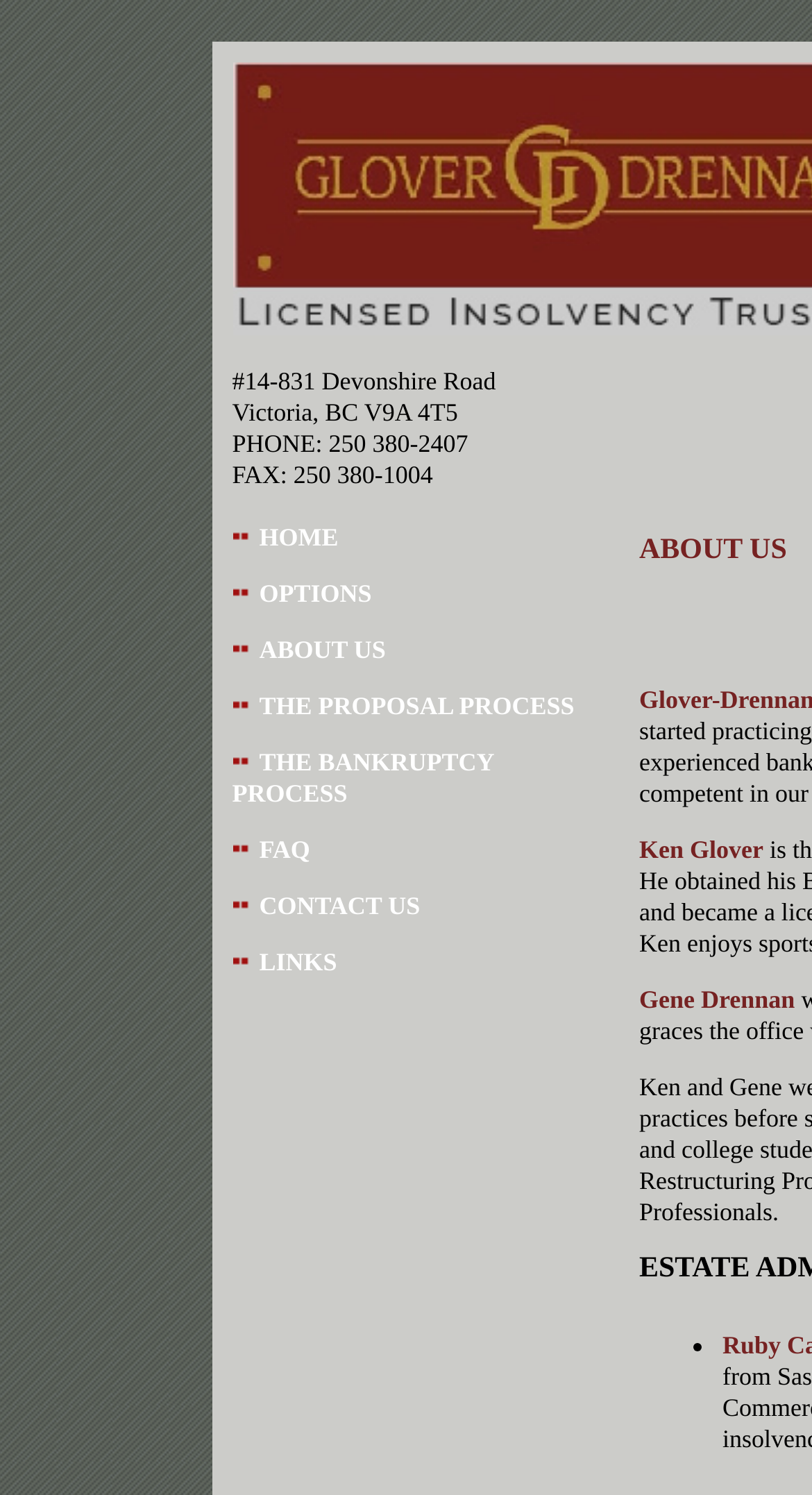Using the format (top-left x, top-left y, bottom-right x, bottom-right y), provide the bounding box coordinates for the described UI element. All values should be floating point numbers between 0 and 1: FAQ

[0.319, 0.558, 0.382, 0.578]